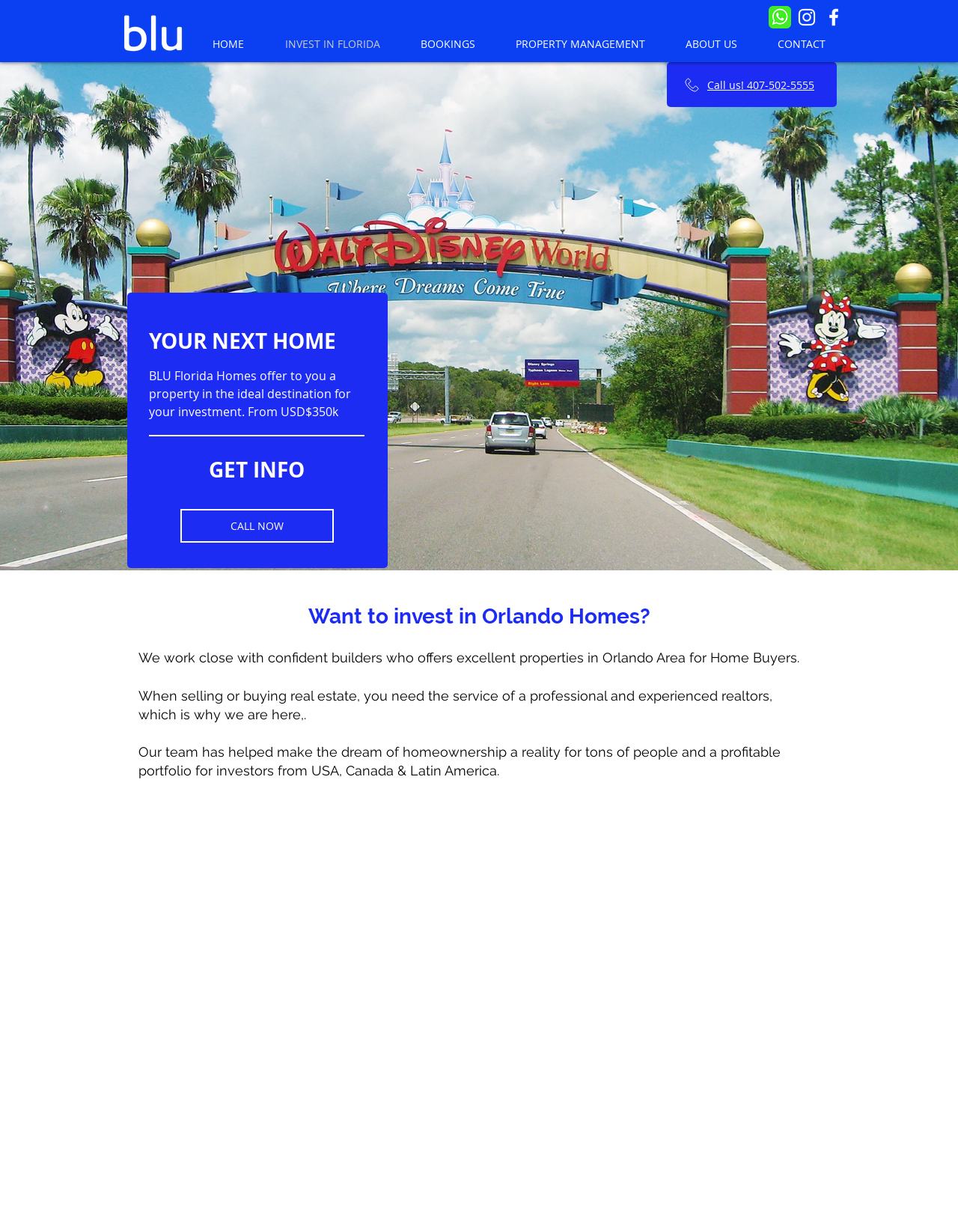Give a detailed account of the webpage's layout and content.

The webpage is about BLU Florida Homes, a real estate company that offers unique and excellent services to vacation home buyers. At the top left corner, there is a logo image 'l.l.png'. On the top right corner, there is a social bar with links to WhatsApp, Instagram, and Facebook, each represented by an image.

Below the social bar, there is a navigation menu with links to 'HOME', 'INVEST IN FLORIDA', 'BOOKINGS', 'PROPERTY MANAGEMENT', 'ABOUT US', and 'CONTACT'. 

The main content of the webpage is divided into sections. The first section has a heading 'YOUR NEXT HOME' and a paragraph of text describing the services offered by BLU Florida Homes. There is also a call-to-action button 'GET INFO' and a link to 'CALL NOW'.

The second section has a heading 'Want to invest in Orlando Homes?' and a paragraph of text explaining the benefits of working with BLU Florida Homes. There are also two paragraphs of text describing the company's services and expertise in the real estate industry.

At the bottom of the page, there is a large background image 'iStock-487321176.jpg' that spans the entire width of the page. Additionally, there is a link to 'Call us! 407-502-5555' on the bottom right corner of the page.